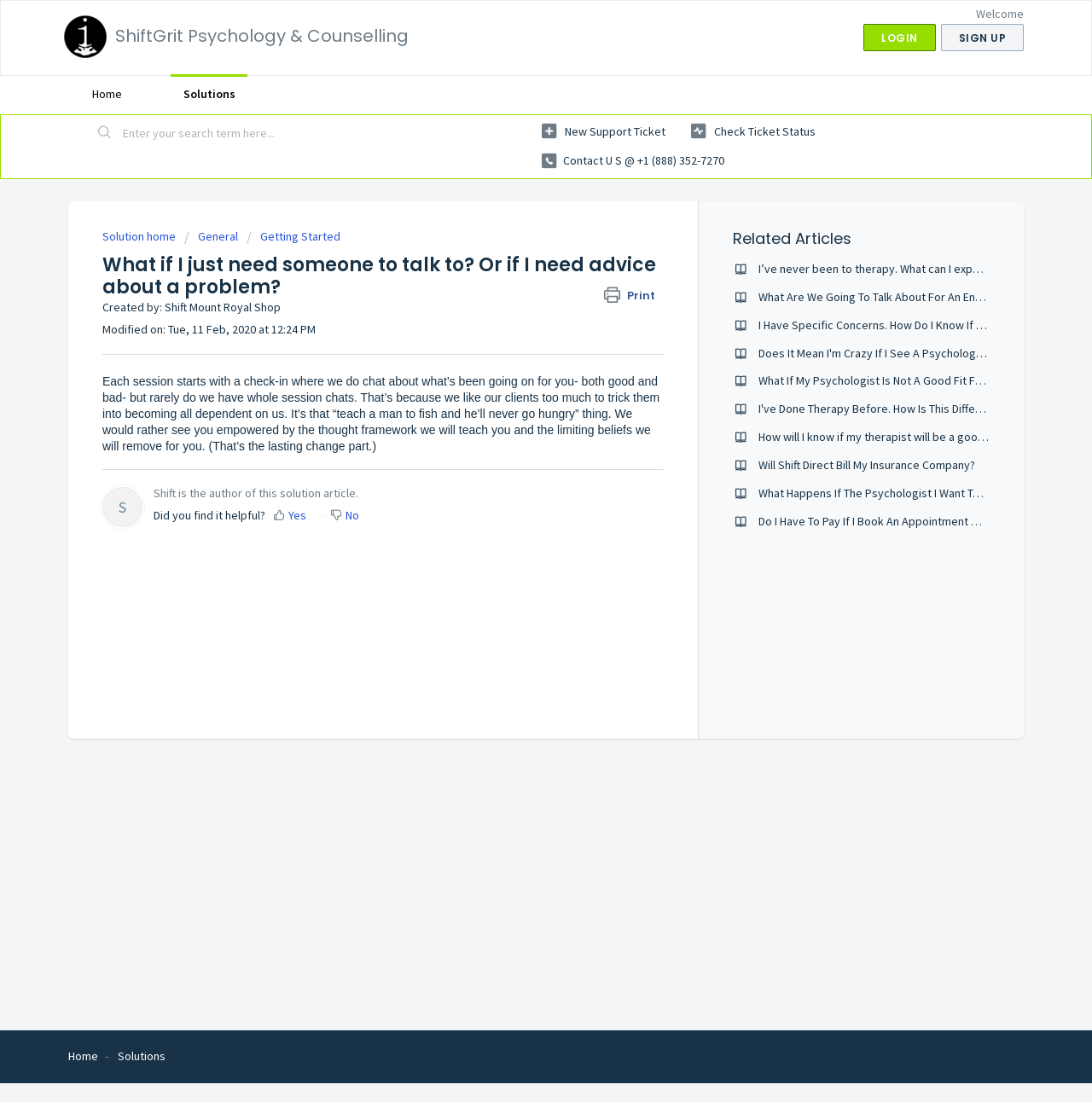Based on the image, please respond to the question with as much detail as possible:
What is the name of the psychology and counselling service?

The name of the psychology and counselling service can be found in the heading element at the top of the webpage, which reads 'ShiftGrit Psychology & Counselling'.